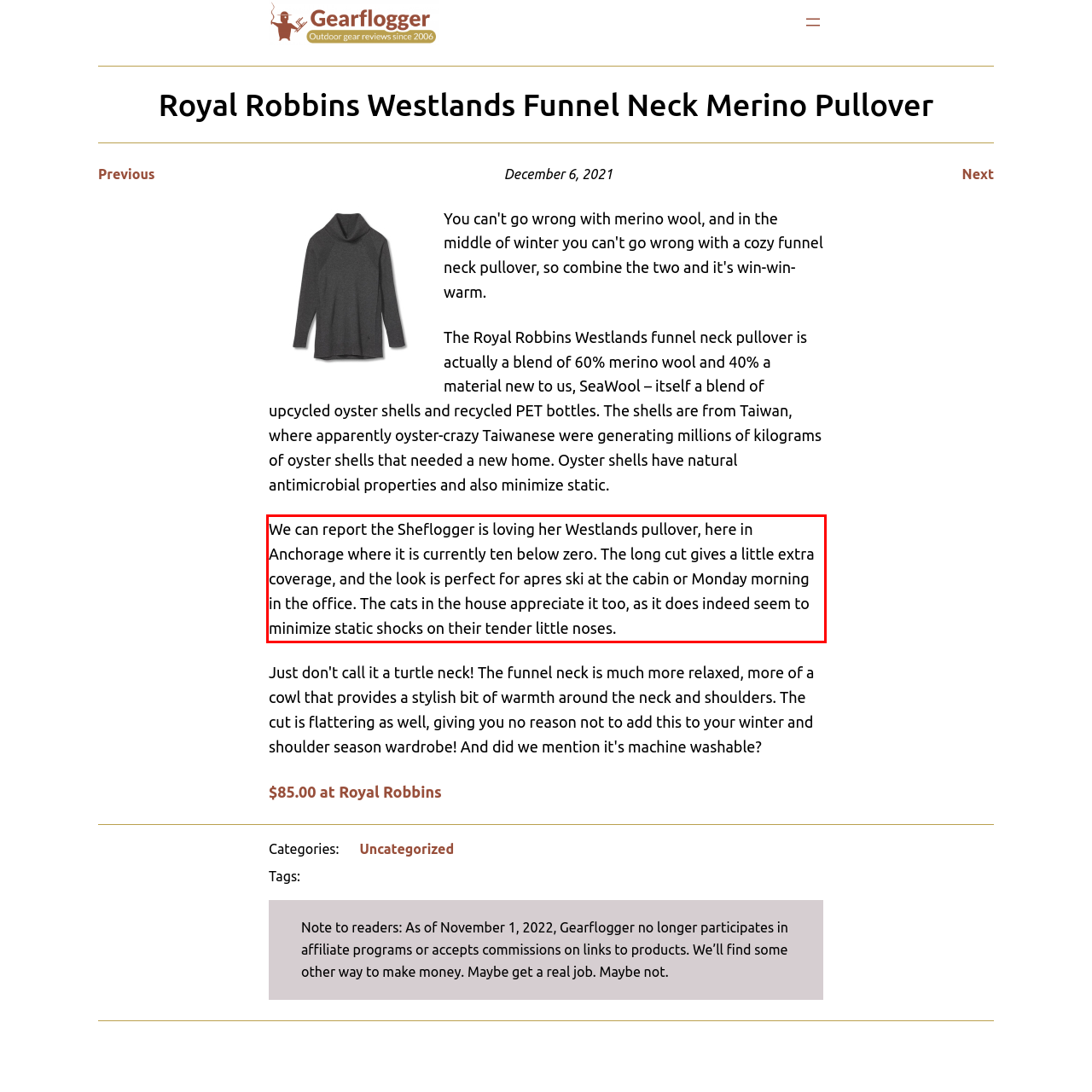Please analyze the screenshot of a webpage and extract the text content within the red bounding box using OCR.

We can report the Sheflogger is loving her Westlands pullover, here in Anchorage where it is currently ten below zero. The long cut gives a little extra coverage, and the look is perfect for apres ski at the cabin or Monday morning in the office. The cats in the house appreciate it too, as it does indeed seem to minimize static shocks on their tender little noses.